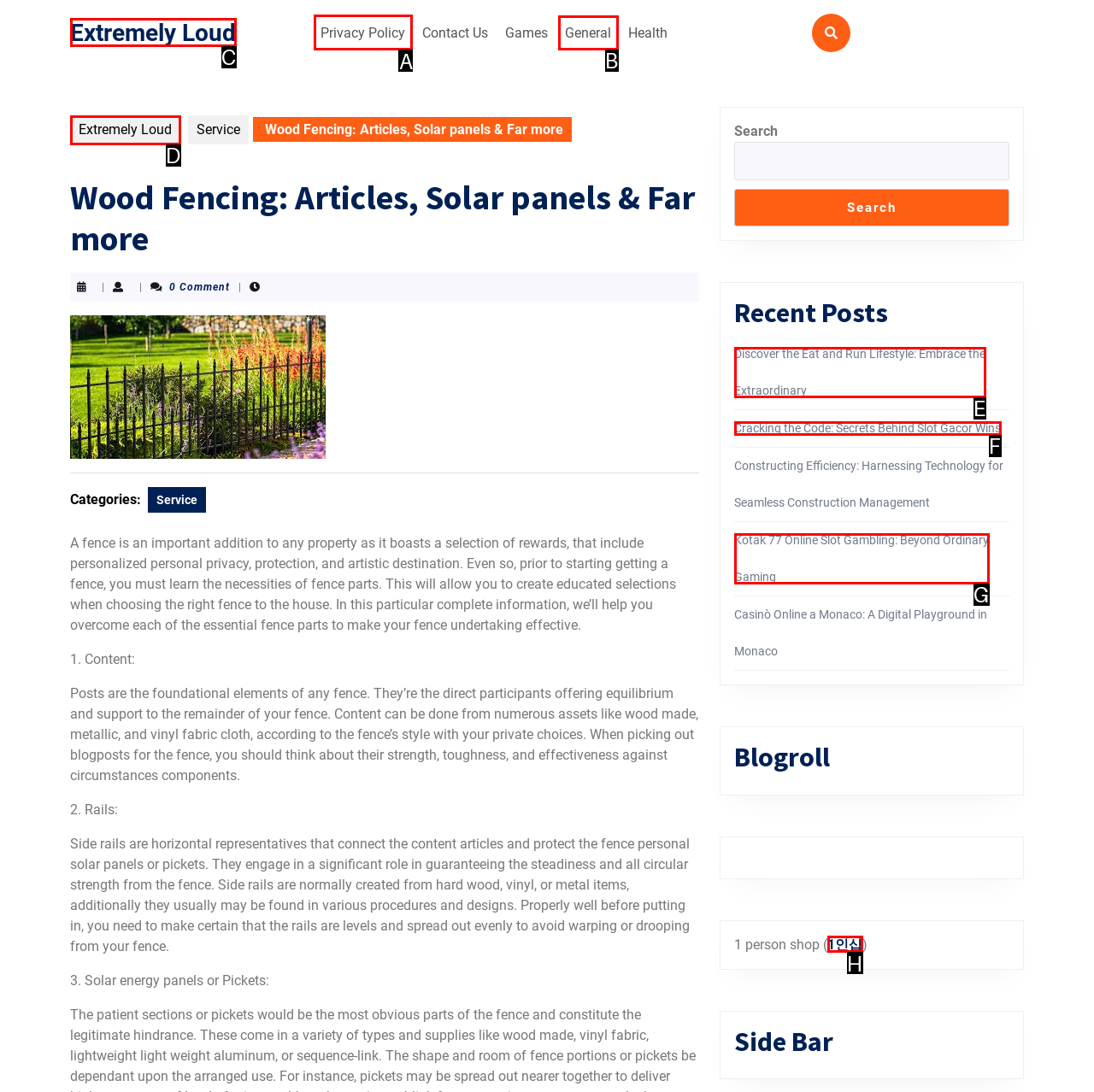Determine the letter of the UI element I should click on to complete the task: Click the 'Privacy Policy' link from the provided choices in the screenshot.

A